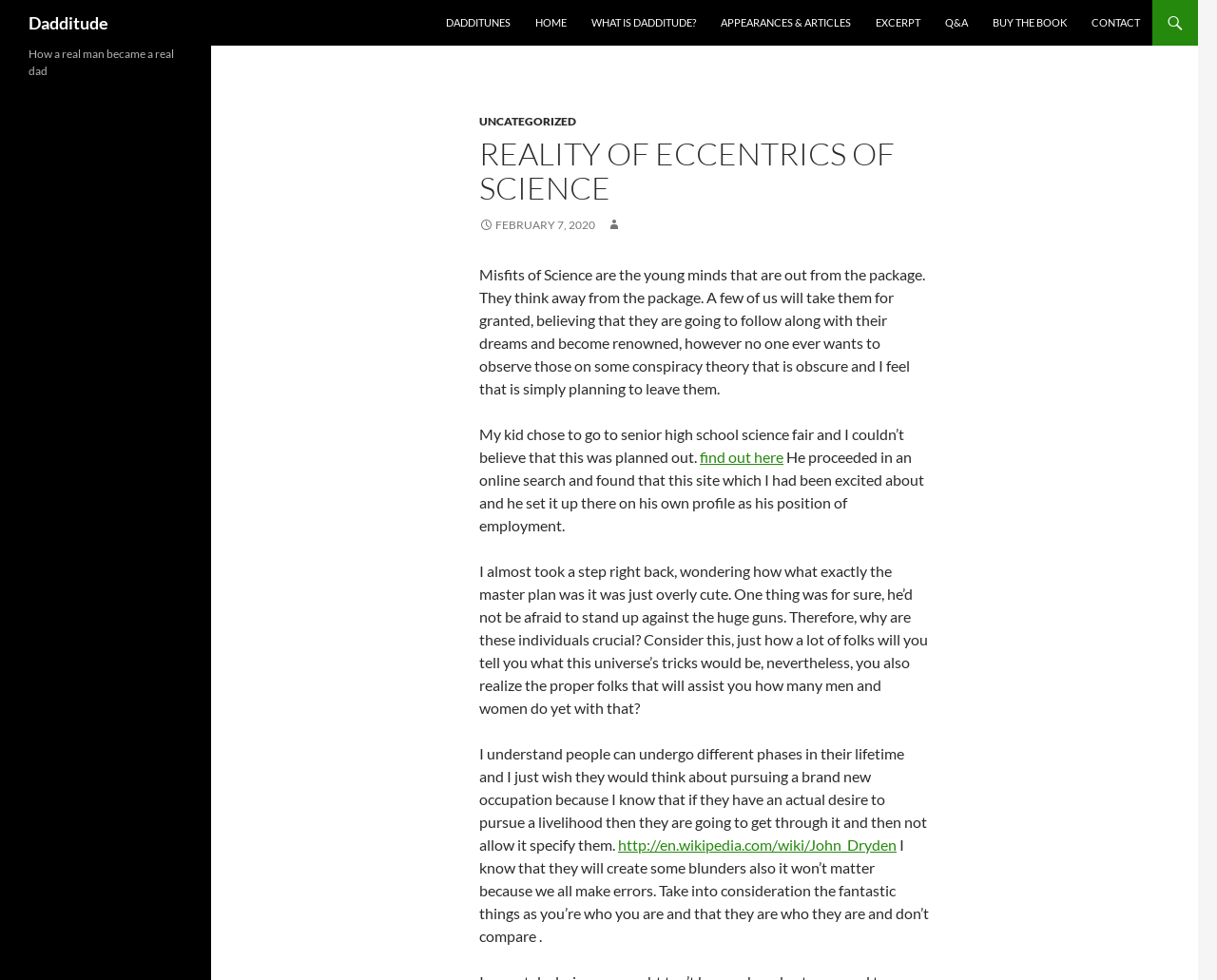Identify the bounding box for the element characterized by the following description: "find out here".

[0.575, 0.457, 0.644, 0.475]